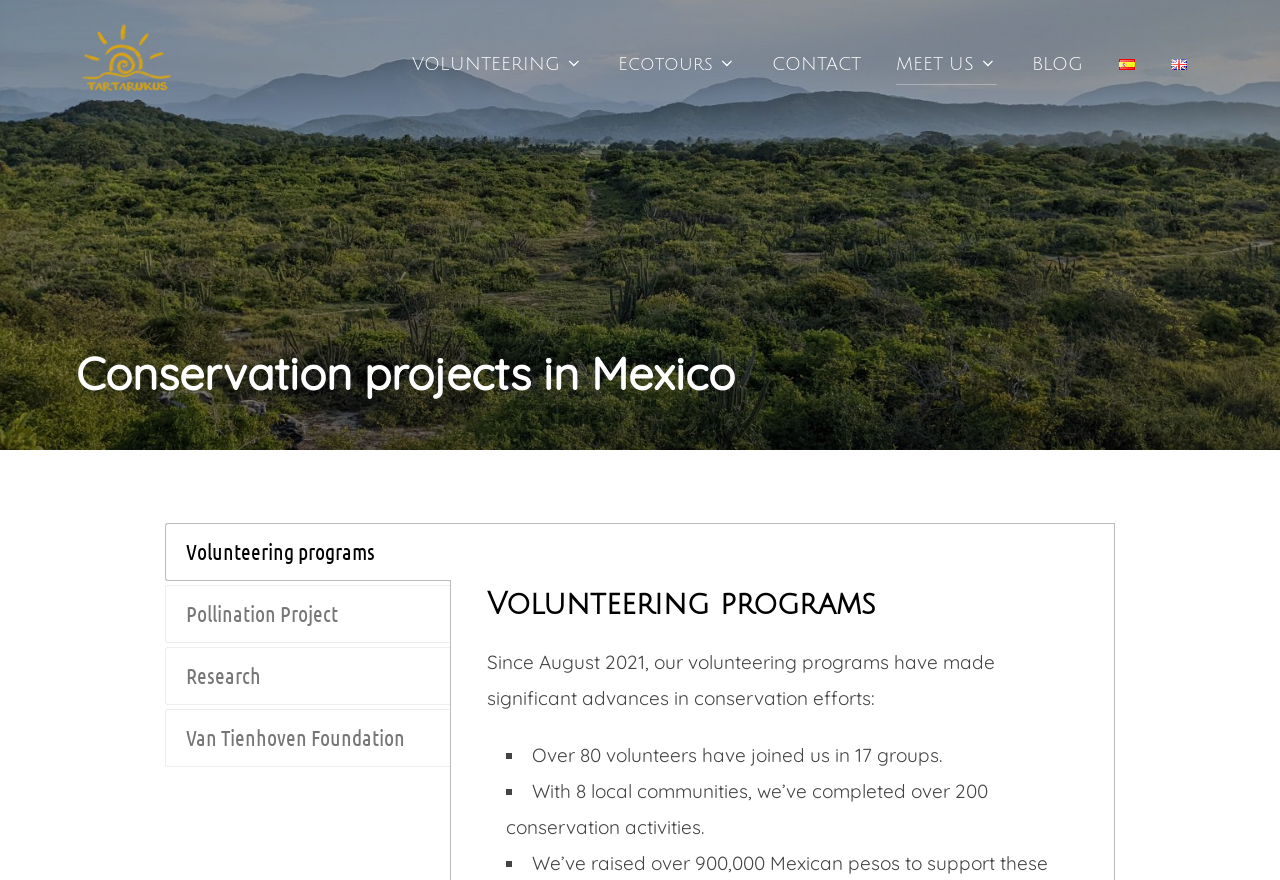Please indicate the bounding box coordinates for the clickable area to complete the following task: "Select the Ecotours tab". The coordinates should be specified as four float numbers between 0 and 1, i.e., [left, top, right, bottom].

[0.483, 0.049, 0.575, 0.097]